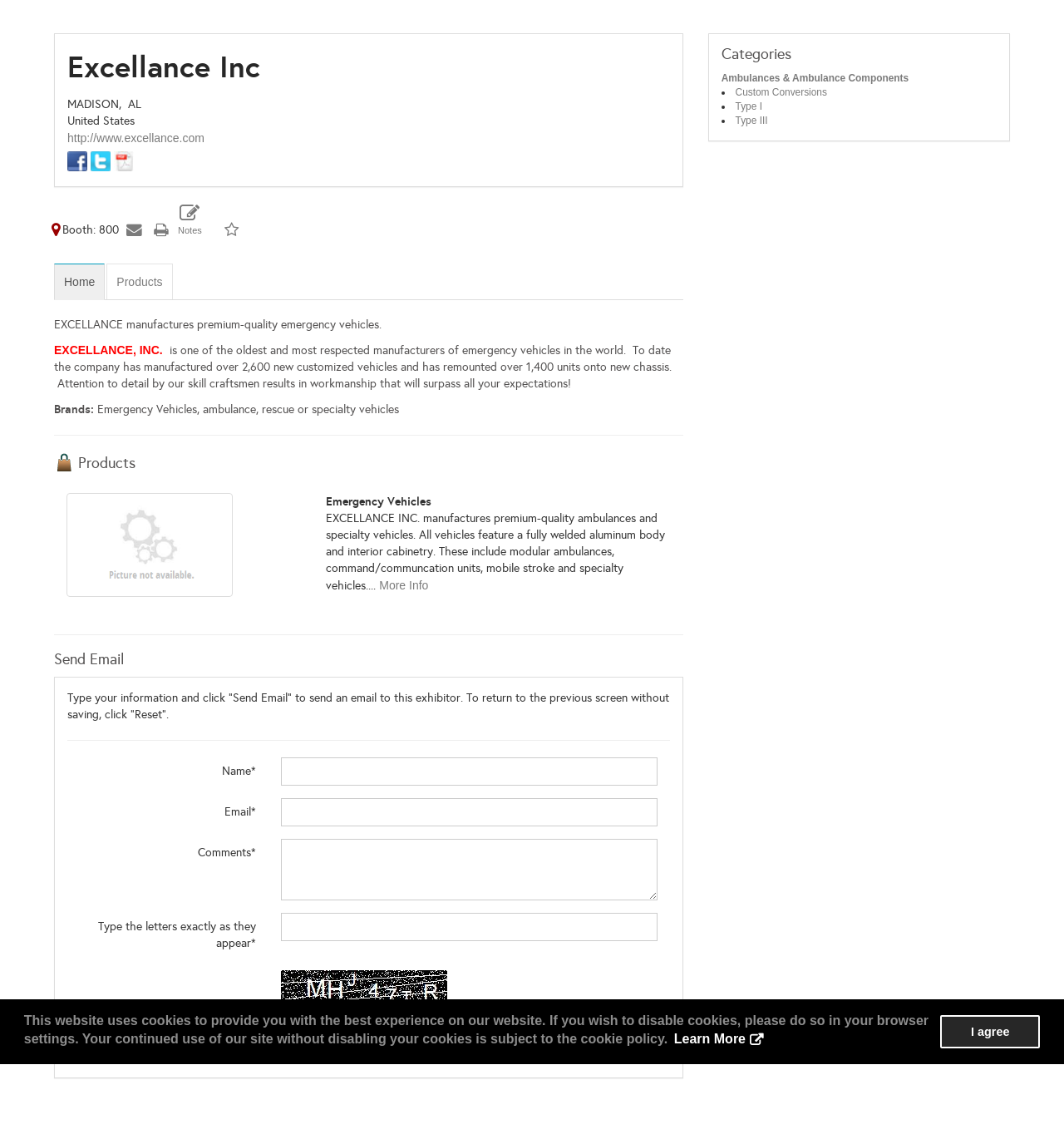Bounding box coordinates are given in the format (top-left x, top-left y, bottom-right x, bottom-right y). All values should be floating point numbers between 0 and 1. Provide the bounding box coordinate for the UI element described as: name="ctl00$ContentPlaceHolder1$btnSend" value="Send Email"

[0.286, 0.907, 0.358, 0.932]